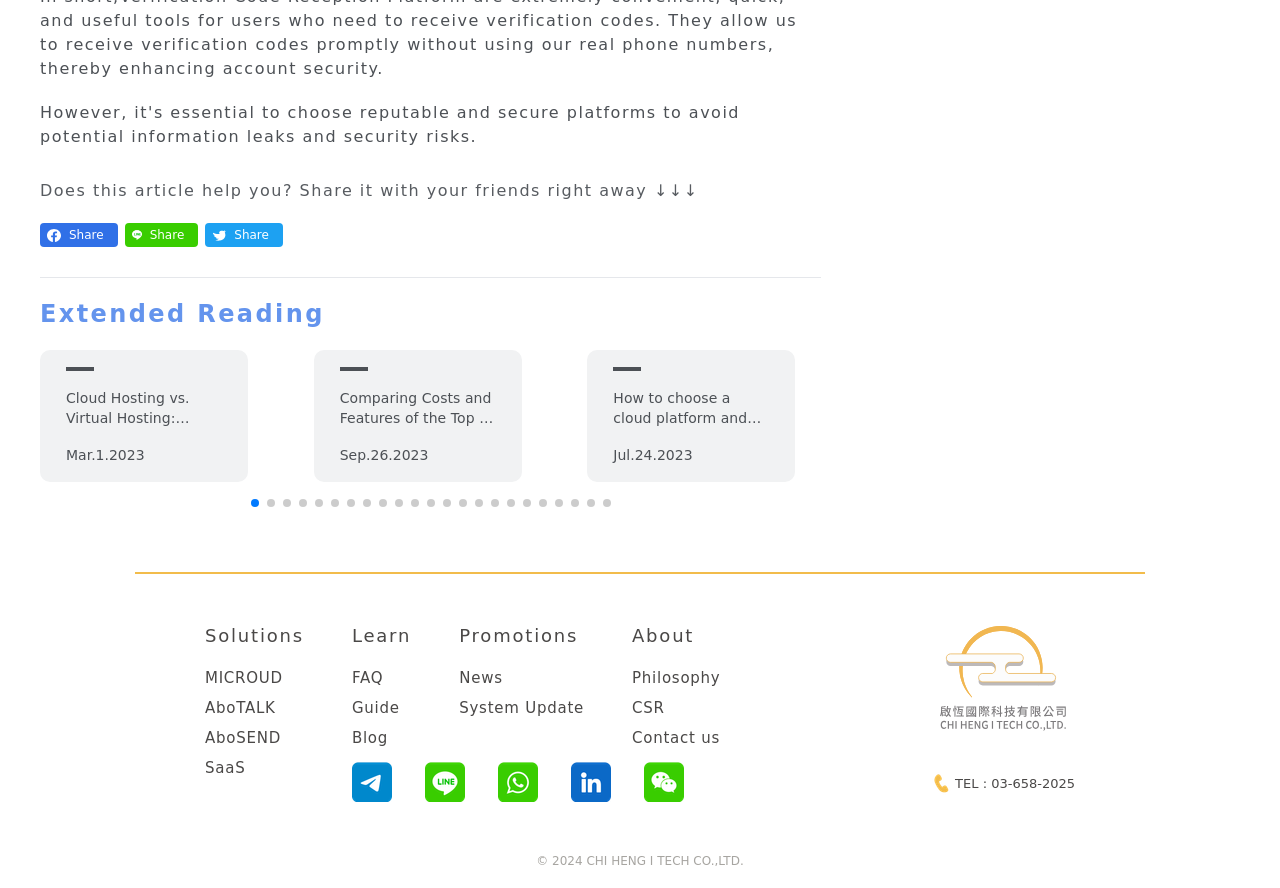Specify the bounding box coordinates of the area to click in order to follow the given instruction: "Contact us."

[0.494, 0.821, 0.562, 0.842]